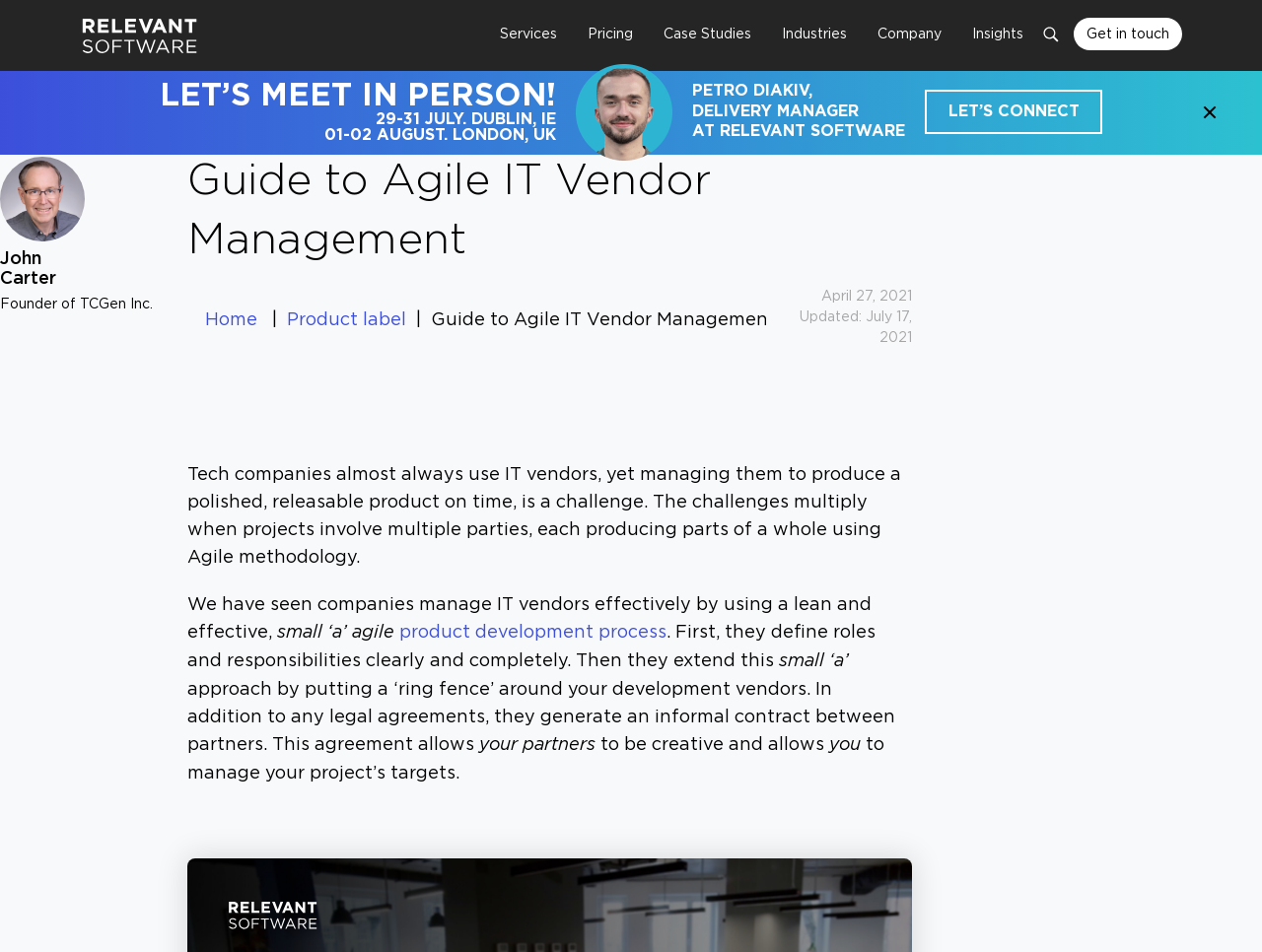What is the company name mentioned in the webpage?
We need a detailed and meticulous answer to the question.

The company name 'Relevant Software' is mentioned in the webpage, specifically in the image description 'relevant.software' and also in the text 'AT RELEVANT SOFTWARE'.